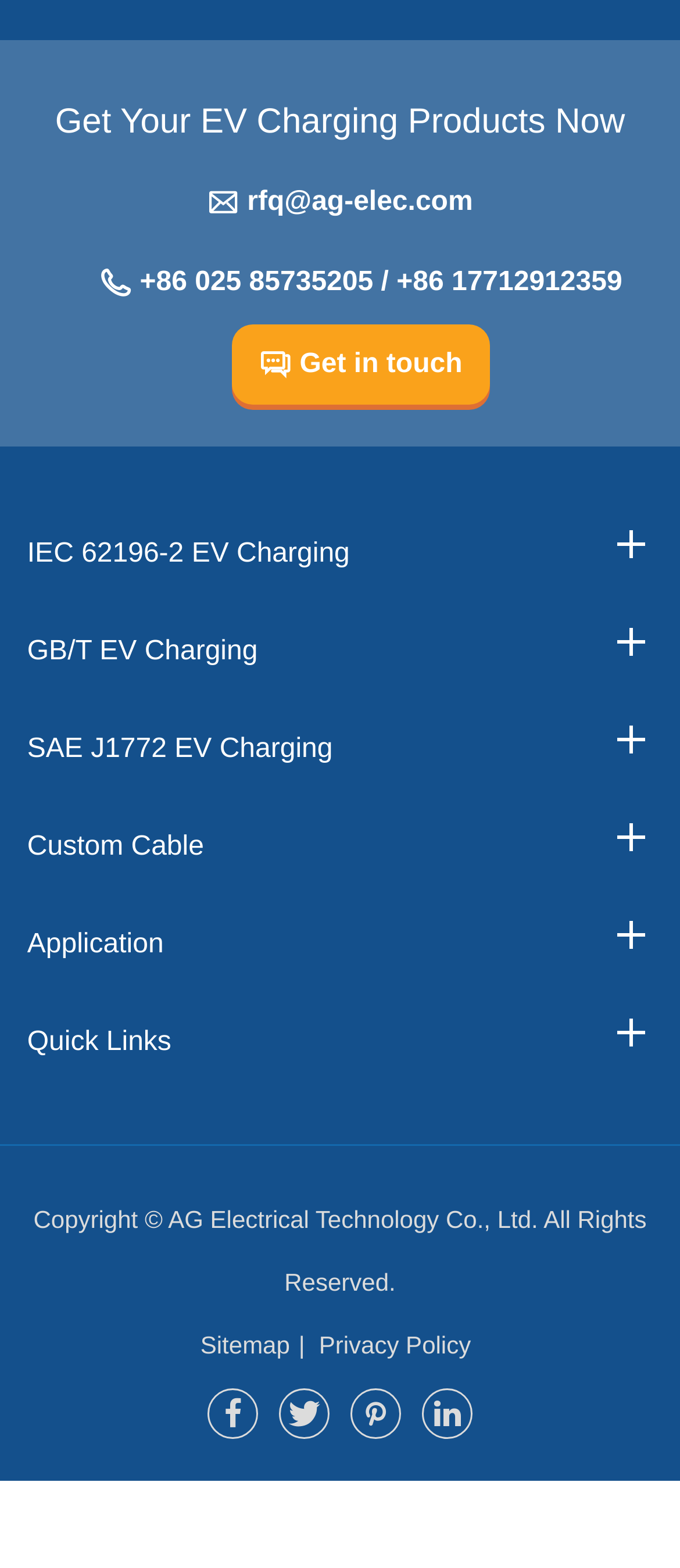Find the UI element described as: "SAE J1772 EV Charging" and predict its bounding box coordinates. Ensure the coordinates are four float numbers between 0 and 1, [left, top, right, bottom].

[0.04, 0.458, 0.96, 0.498]